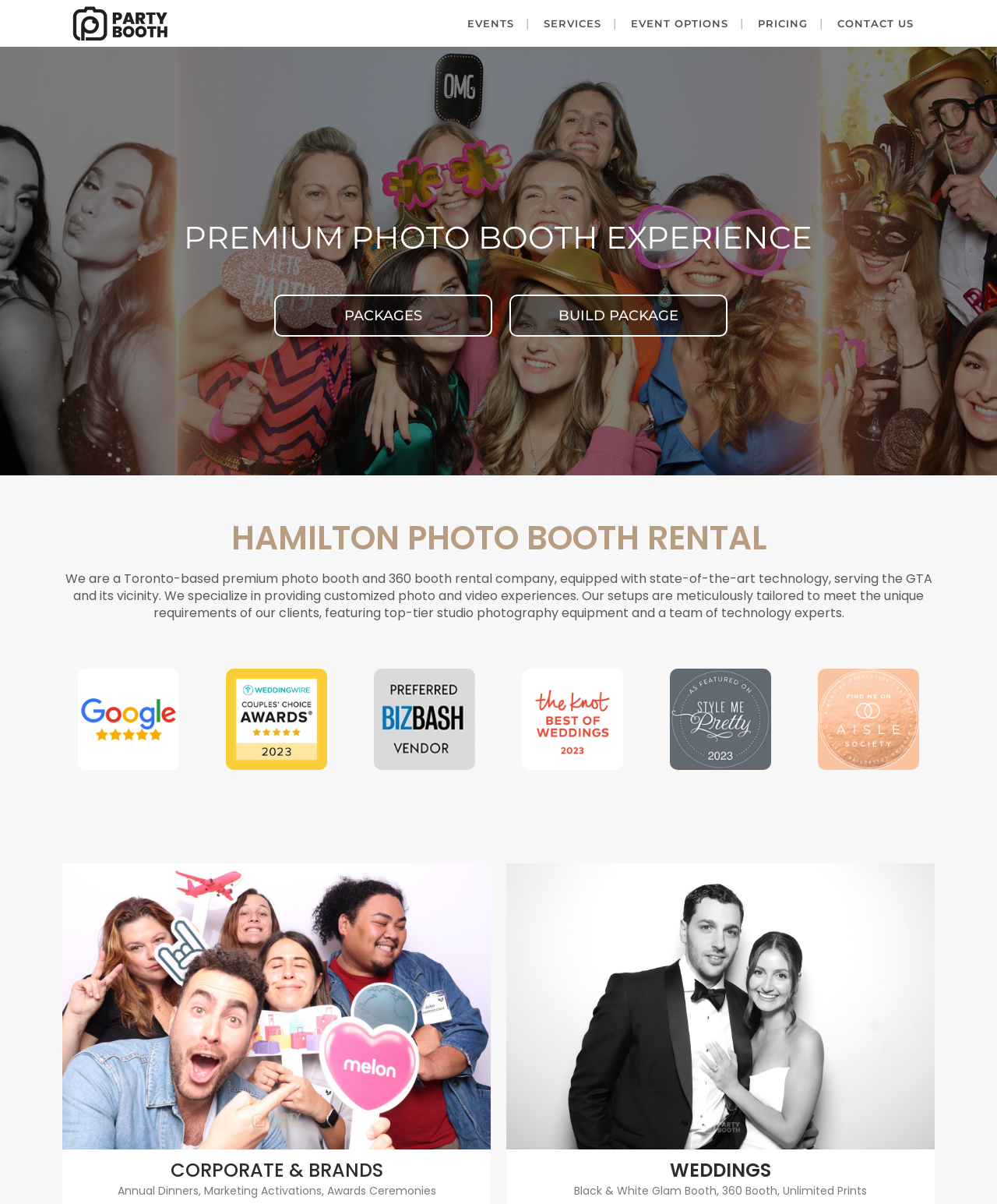What type of company is featured on this webpage?
Please answer the question with as much detail as possible using the screenshot.

Based on the webpage content, specifically the heading 'HAMILTON PHOTO BOOTH RENTAL' and the description 'We are a Toronto-based premium photo booth and 360 booth rental company...', it can be inferred that the company featured on this webpage is a photo booth rental company.